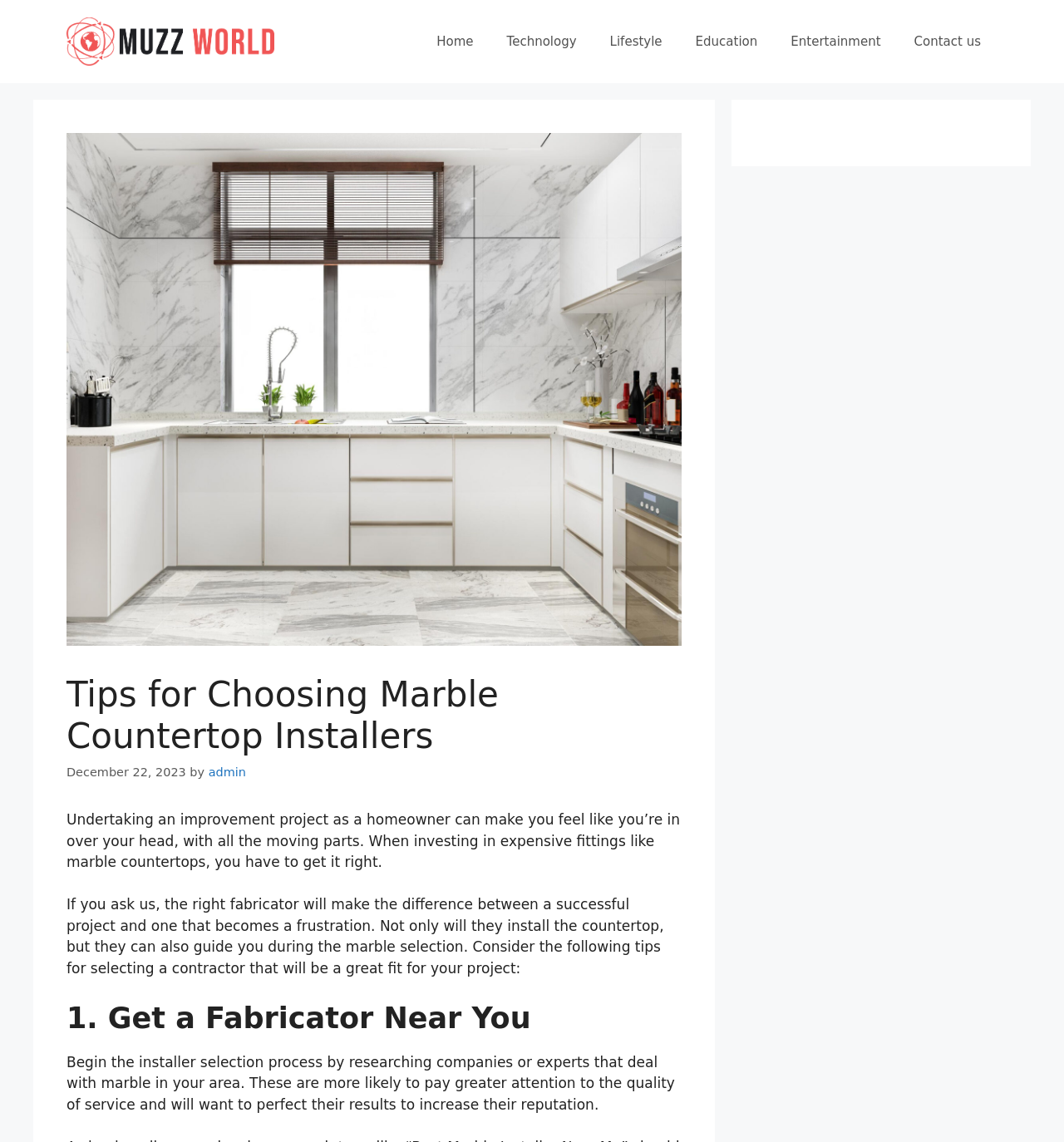Provide a thorough description of the webpage you see.

The webpage is about "Tips for Choosing Marble Countertop Installers" and appears to be an article or blog post. At the top, there is a banner with a logo and a navigation menu with links to different sections of the website, including "Home", "Technology", "Lifestyle", "Education", "Entertainment", and "Contact us". 

Below the navigation menu, there is a header section with a heading that displays the title of the article, "Tips for Choosing Marble Countertop Installers", along with the date "December 22, 2023" and the author "admin". 

The main content of the article starts with a paragraph that discusses the challenges of undertaking a home improvement project and the importance of selecting the right fabricator for marble countertops. This is followed by a list of tips, with the first tip being "1. Get a Fabricator Near You", which advises readers to research companies or experts that deal with marble in their area. 

To the right of the main content, there is a complementary section that takes up about a quarter of the page.